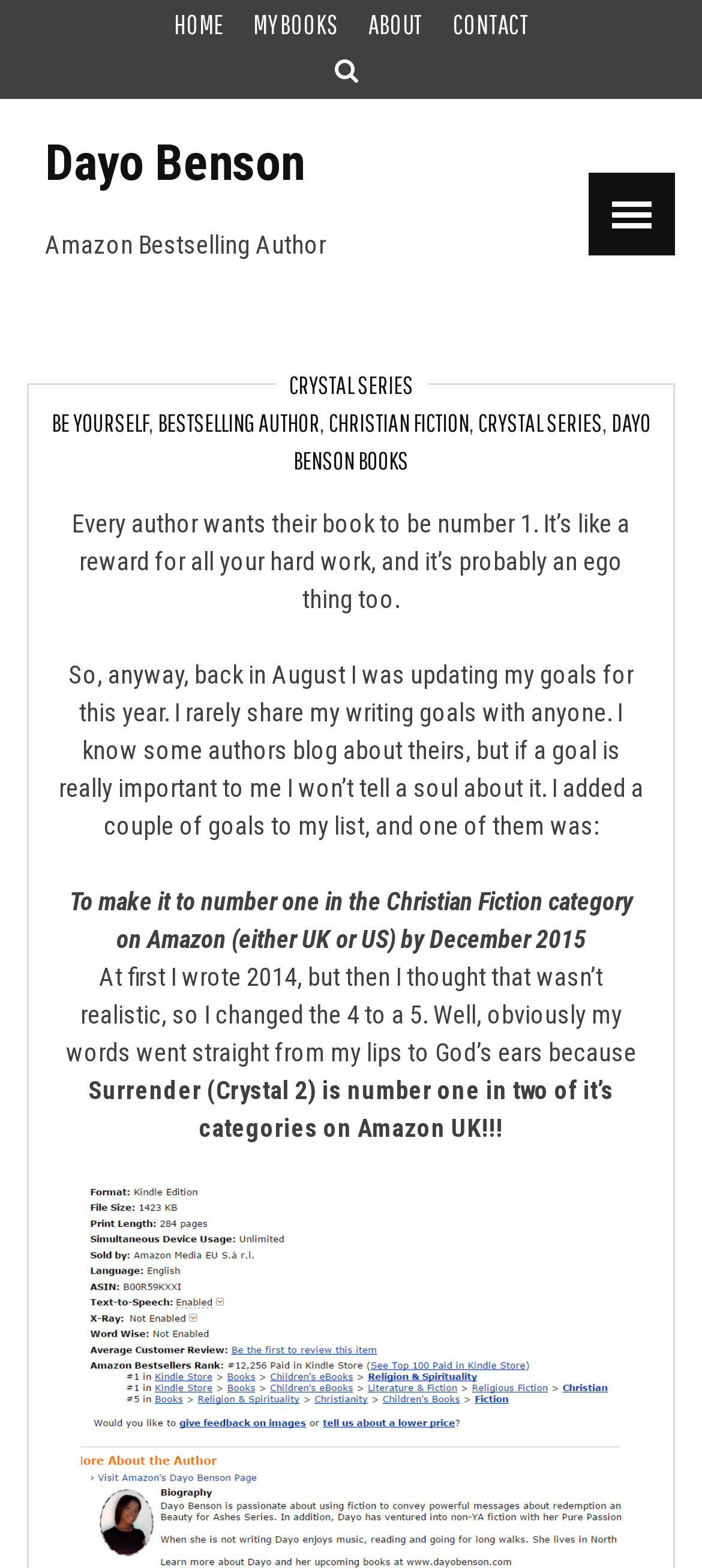Can you specify the bounding box coordinates for the region that should be clicked to fulfill this instruction: "Click on the ABOUT link".

[0.524, 0.006, 0.601, 0.026]